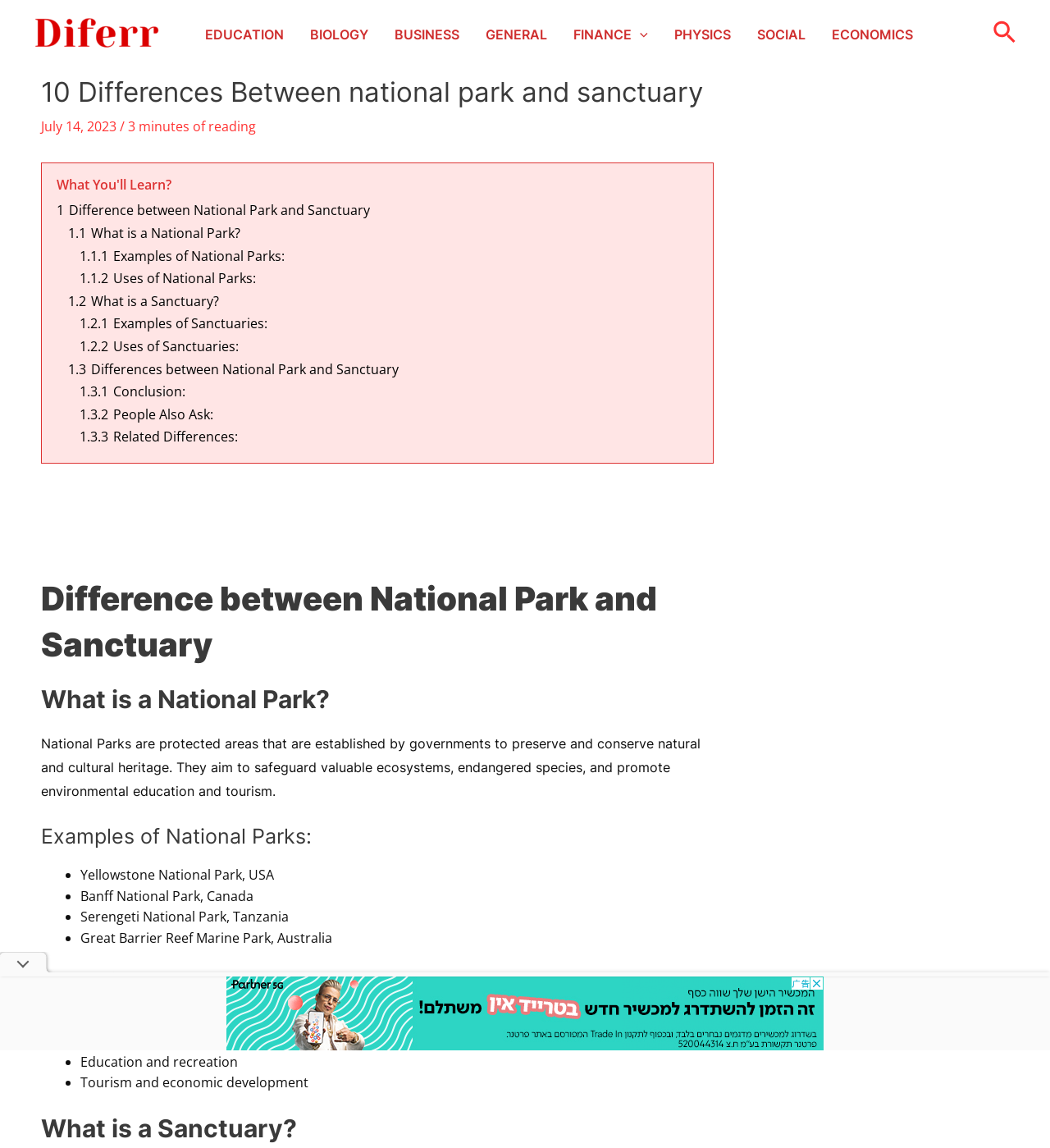Identify the coordinates of the bounding box for the element that must be clicked to accomplish the instruction: "Search using the search icon".

[0.946, 0.015, 0.969, 0.045]